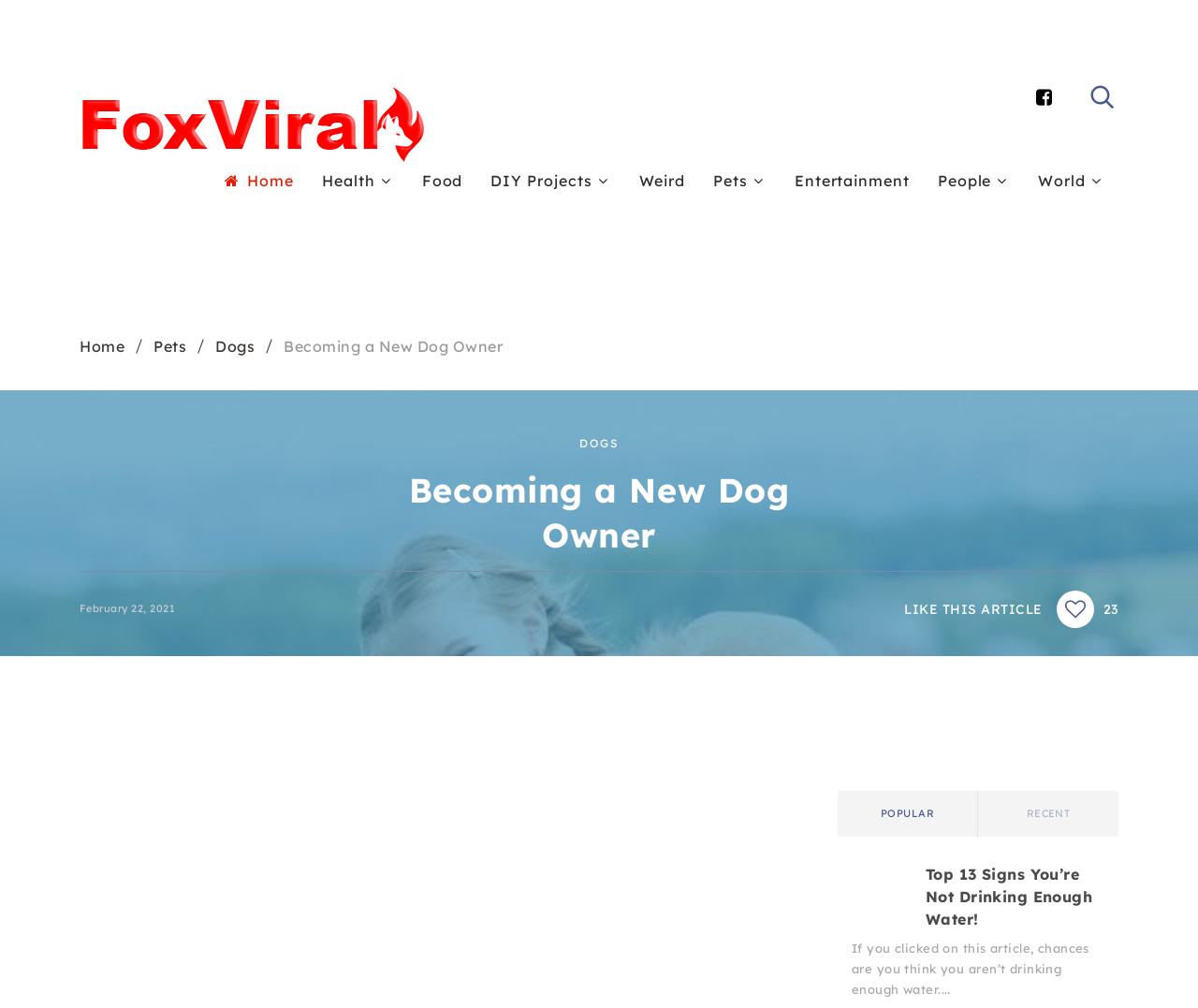What is the purpose of the textbox at the top right corner?
Provide a fully detailed and comprehensive answer to the question.

The textbox at the top right corner is labeled as 'Search...' and is likely used for searching articles or content on the website.